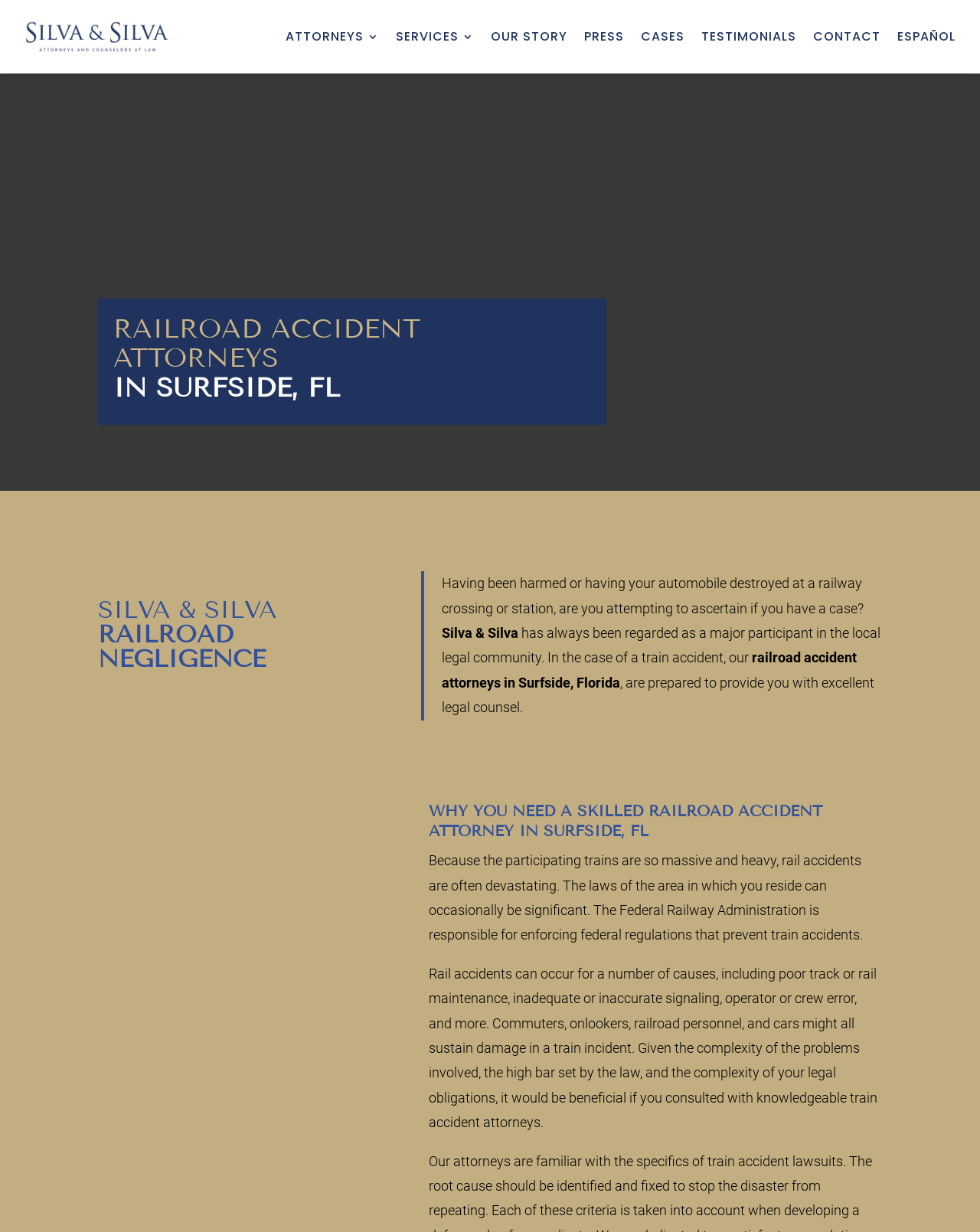What is the benefit of consulting with knowledgeable train accident attorneys? Analyze the screenshot and reply with just one word or a short phrase.

To navigate complex legal obligations